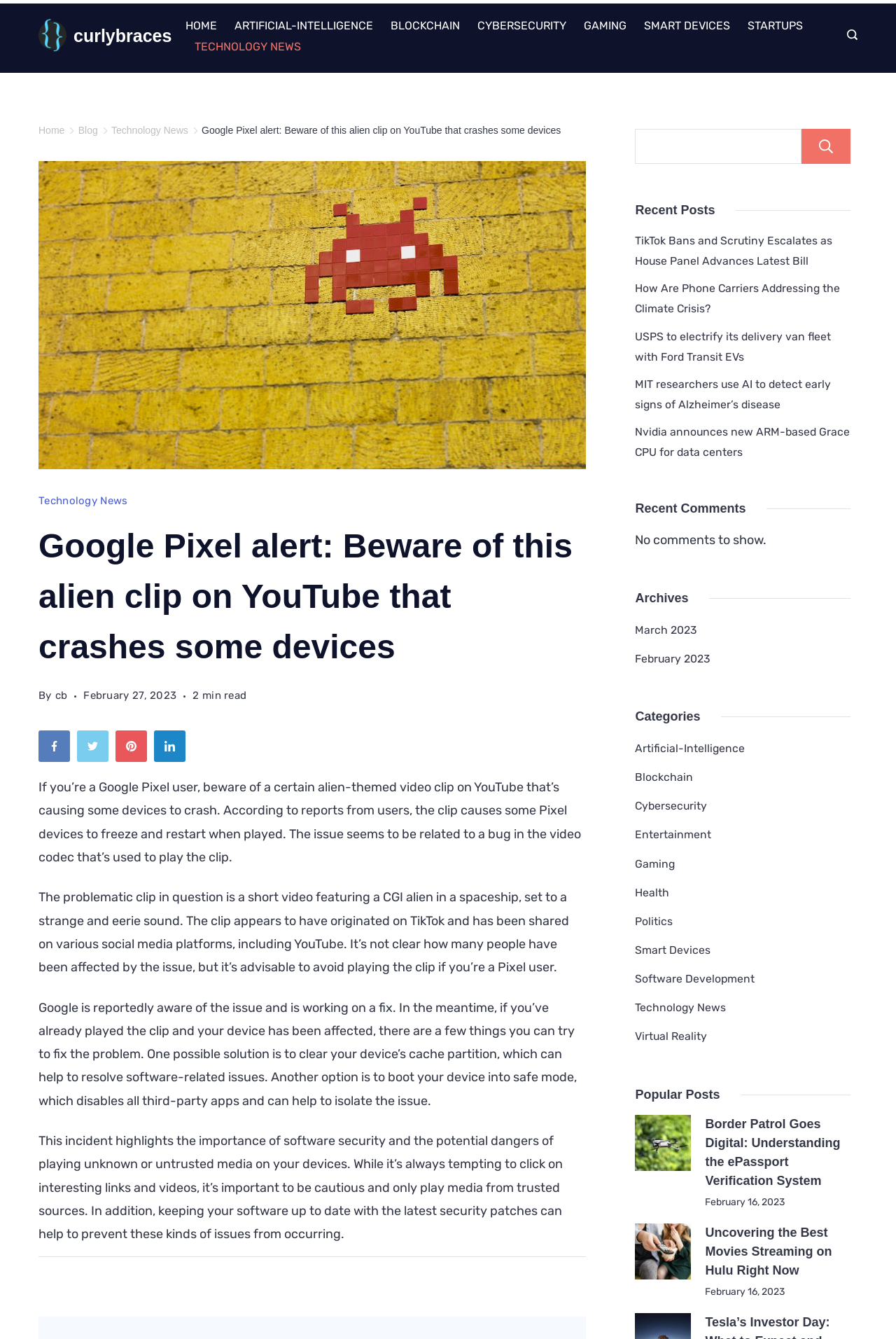Determine the bounding box coordinates of the clickable element to complete this instruction: "Share the article on Facebook". Provide the coordinates in the format of four float numbers between 0 and 1, [left, top, right, bottom].

[0.043, 0.546, 0.086, 0.574]